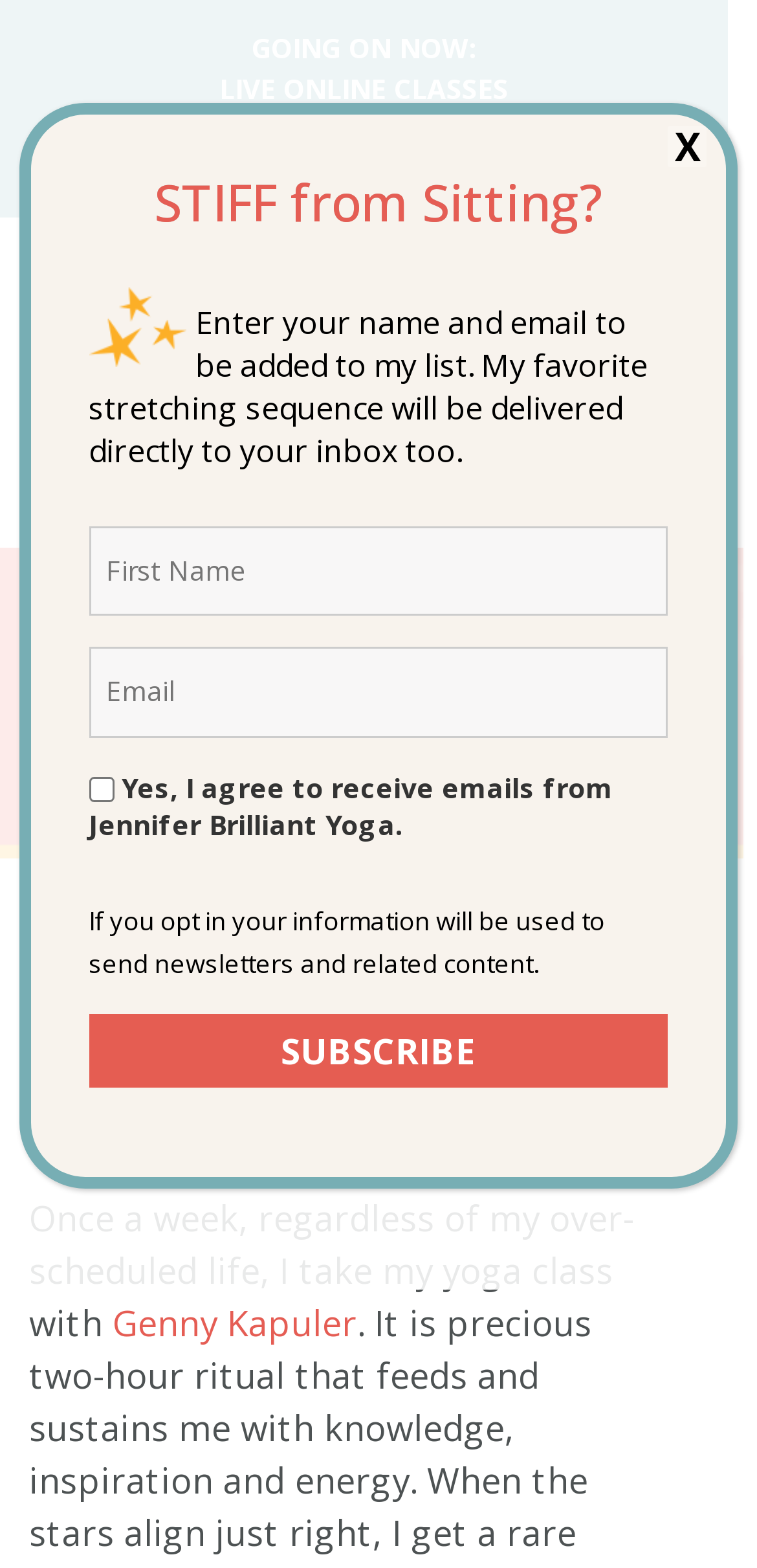Bounding box coordinates should be in the format (top-left x, top-left y, bottom-right x, bottom-right y) and all values should be floating point numbers between 0 and 1. Determine the bounding box coordinate for the UI element described as: Menu

[0.797, 0.156, 0.918, 0.217]